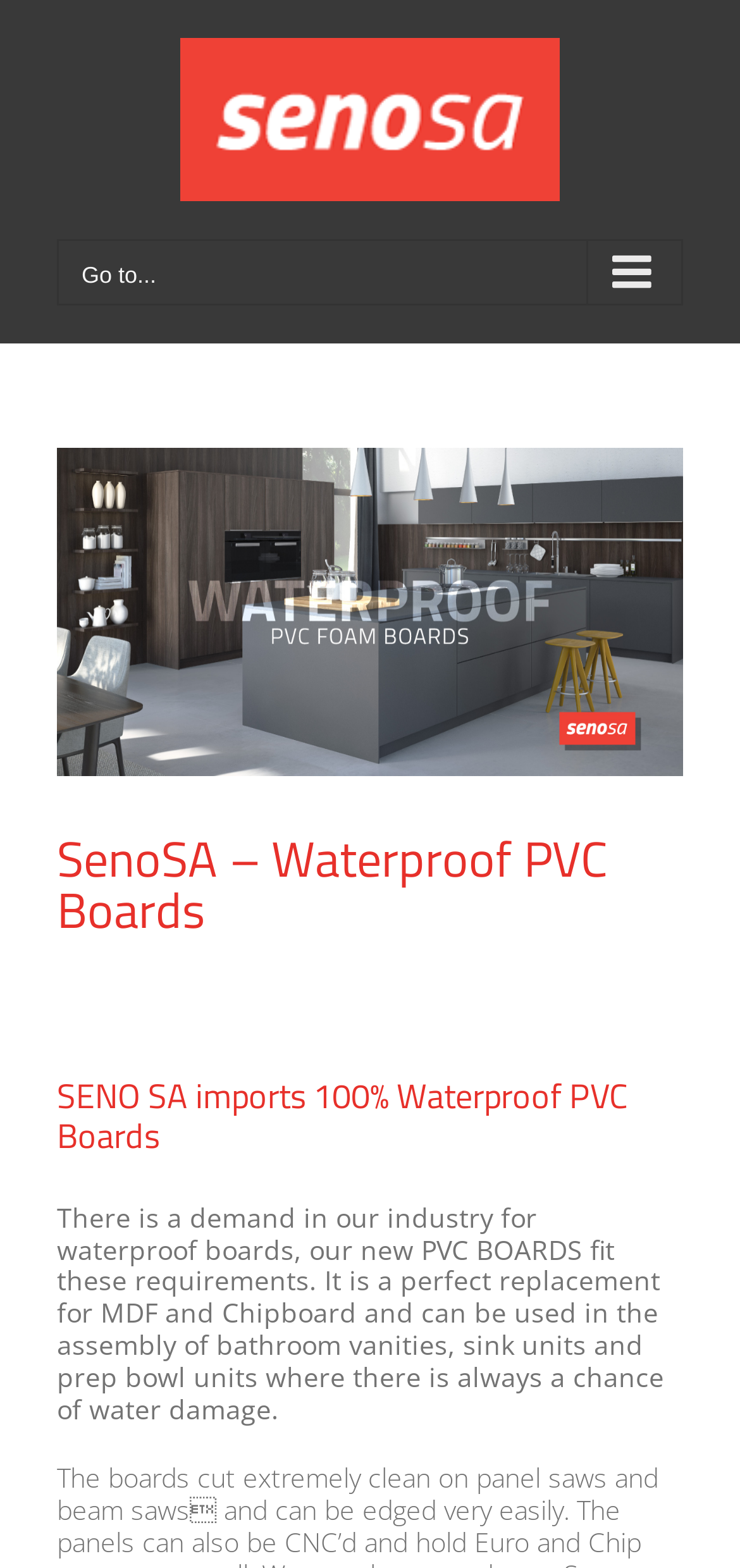What is the main heading of this webpage? Please extract and provide it.

SenoSA – Waterproof PVC Boards